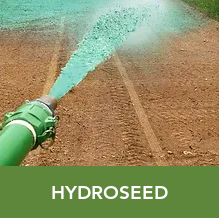What is the background of the 'HYDROSEED' label?
Based on the visual details in the image, please answer the question thoroughly.

The 'HYDROSEED' label at the bottom of the image has a lush green background, which reinforces the focus on this environmentally friendly planting technique offered by C&R Tractor.